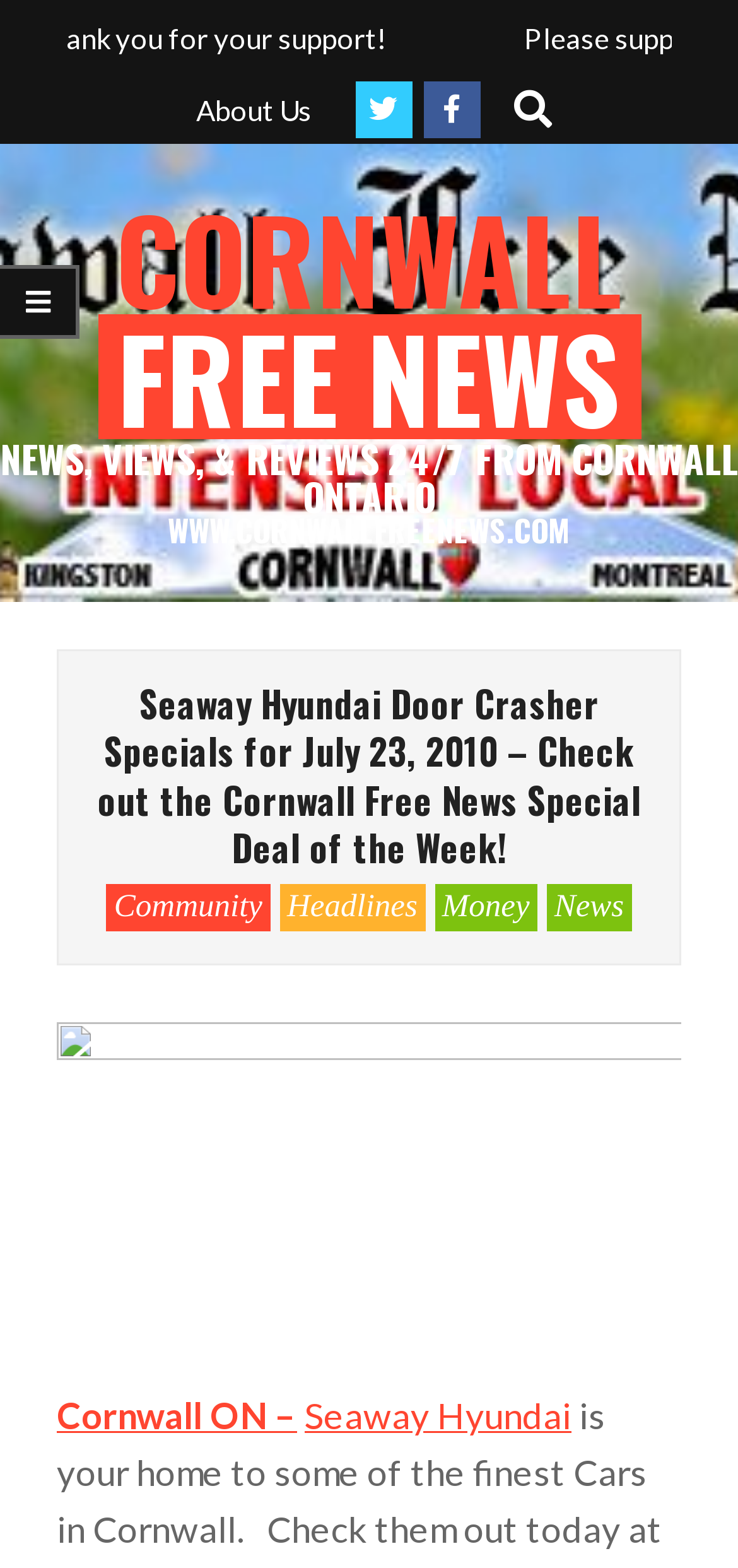Identify the coordinates of the bounding box for the element that must be clicked to accomplish the instruction: "Go to News page".

[0.741, 0.564, 0.856, 0.593]